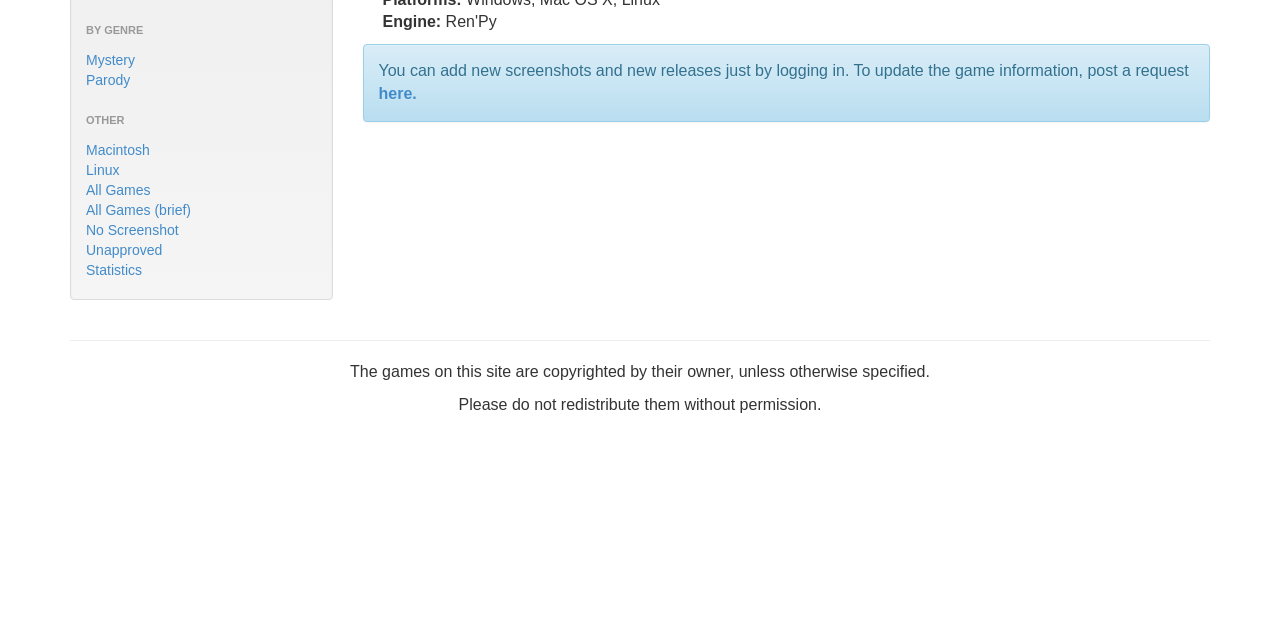Give the bounding box coordinates for the element described as: "All Games (brief)".

[0.067, 0.316, 0.149, 0.341]